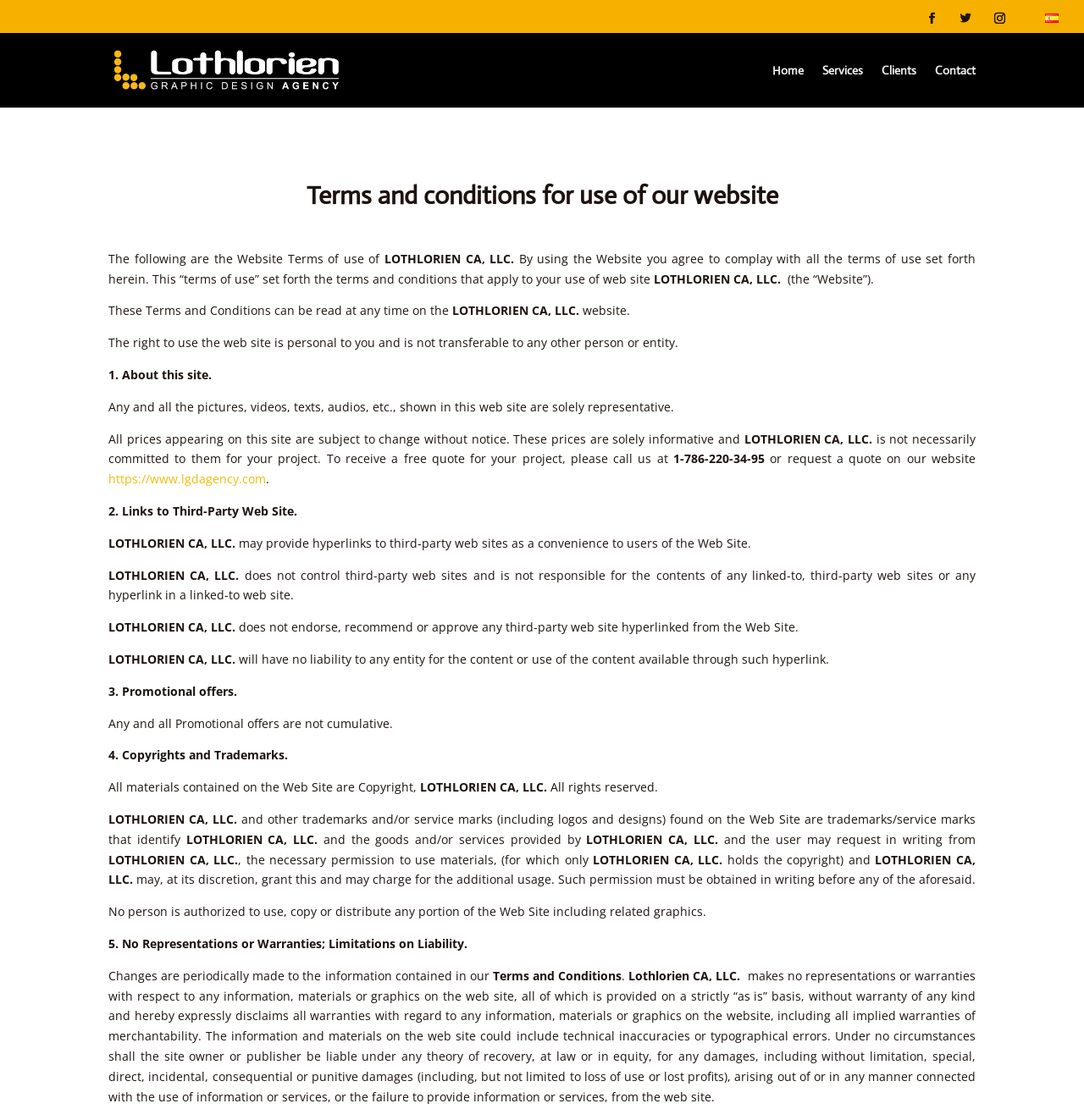Craft a detailed narrative of the webpage's structure and content.

This webpage is about the terms and conditions of using the Lothlorien website. At the top, there are several links, including 'Español' with an accompanying image, and the website's logo, 'Lothlorien', also with an image. Below these links, there is a navigation menu with options like 'Home', 'Services', 'Clients', and 'Contact'.

The main content of the webpage is divided into sections, each with a heading. The first section is about the terms of use, stating that by using the website, users agree to comply with all the terms set forth. The text explains that these terms can be read at any time on the website.

The next section, '1. About this site', explains that all pictures, videos, texts, and audios on the website are solely representative. It also mentions that prices on the website are subject to change without notice and are solely informative.

The following sections cover various topics, including links to third-party websites, promotional offers, copyrights and trademarks, and no representations or warranties. The text explains that Lothlorien CA, LLC is not responsible for the content of linked third-party websites and does not endorse or recommend them. It also states that promotional offers are not cumulative and that all materials on the website are copyrighted.

The webpage has a total of five sections, each with a heading and several paragraphs of text. There are no images on the webpage apart from the logo and the 'Español' image. The text is dense and informative, providing detailed information about the terms and conditions of using the Lothlorien website.